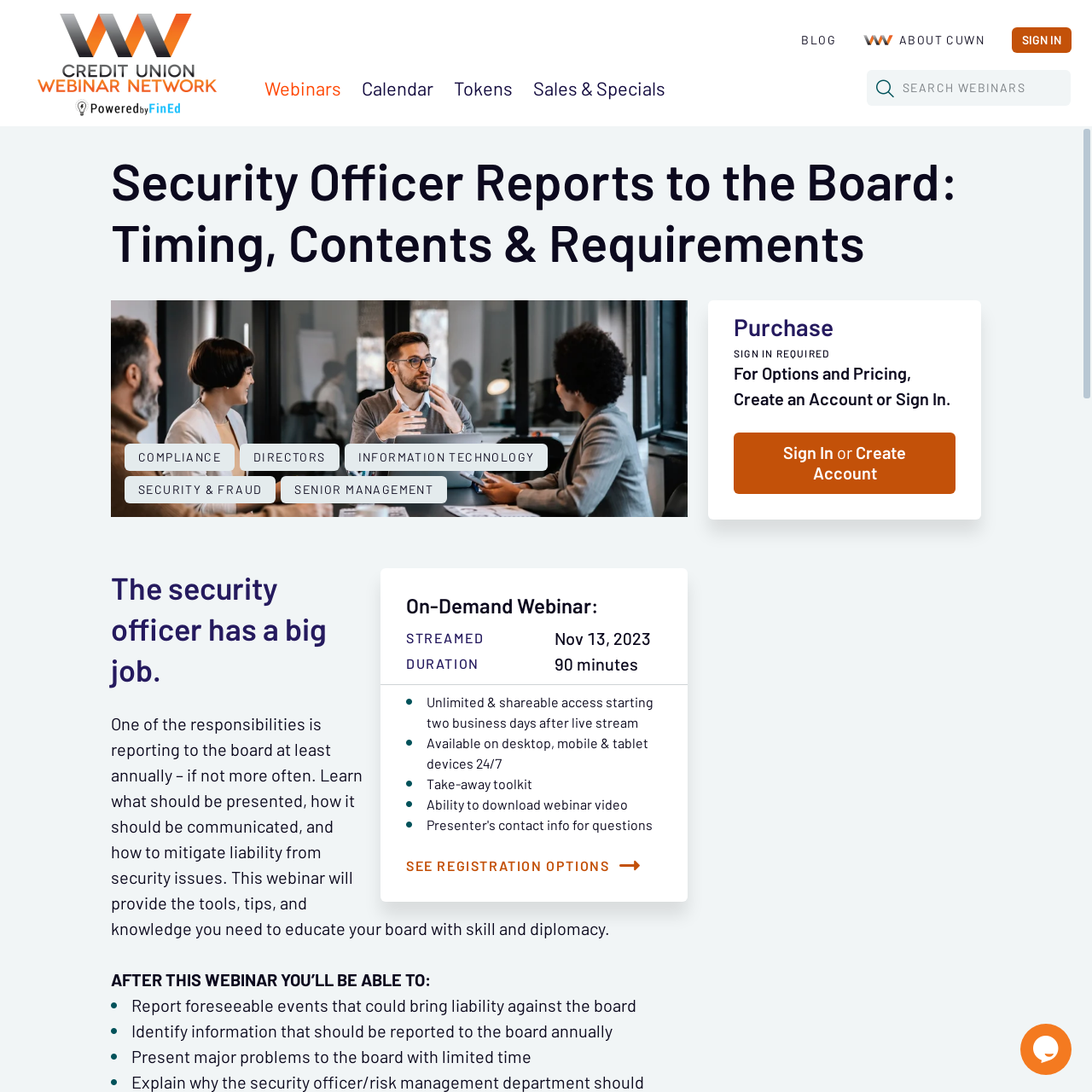Please specify the bounding box coordinates of the element that should be clicked to execute the given instruction: 'View the 'COMPLIANCE' page'. Ensure the coordinates are four float numbers between 0 and 1, expressed as [left, top, right, bottom].

[0.114, 0.406, 0.215, 0.431]